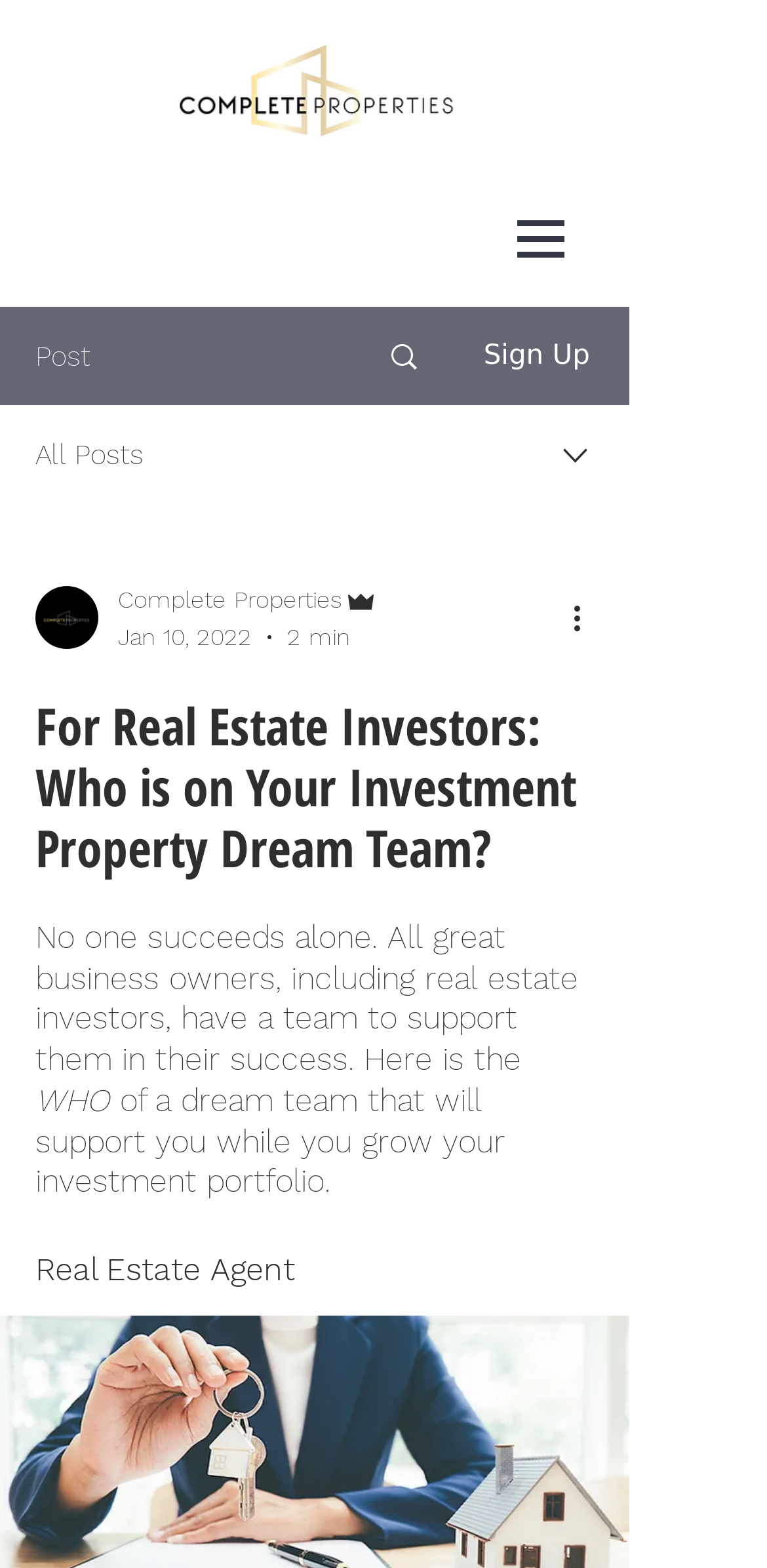What is the topic of the article?
Kindly offer a detailed explanation using the data available in the image.

Based on the webpage content, the topic of the article is about real estate investors, specifically discussing the importance of having a team to support them in their success.